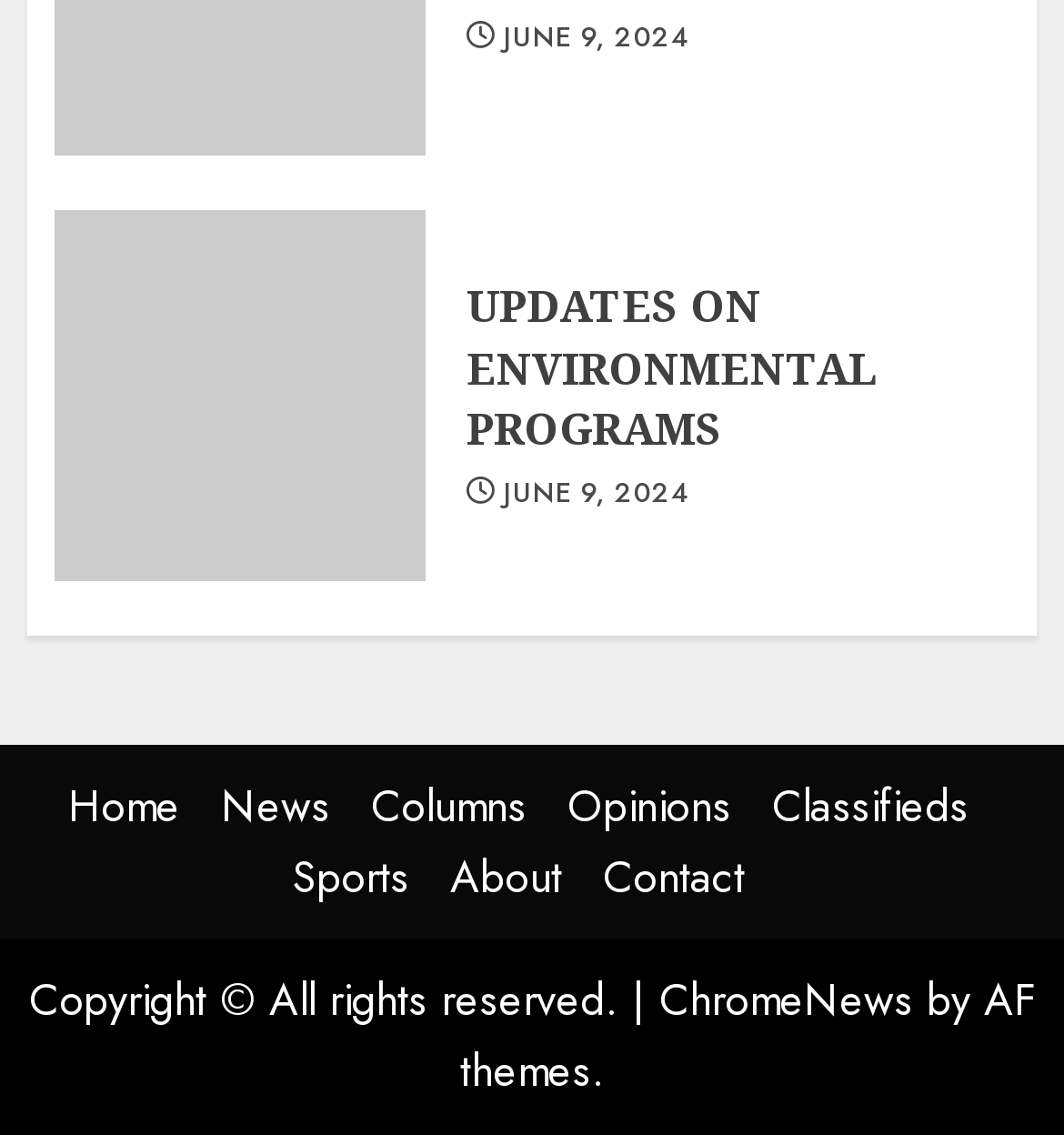Provide the bounding box coordinates for the UI element that is described by this text: "June 9, 2024". The coordinates should be in the form of four float numbers between 0 and 1: [left, top, right, bottom].

[0.473, 0.419, 0.647, 0.453]